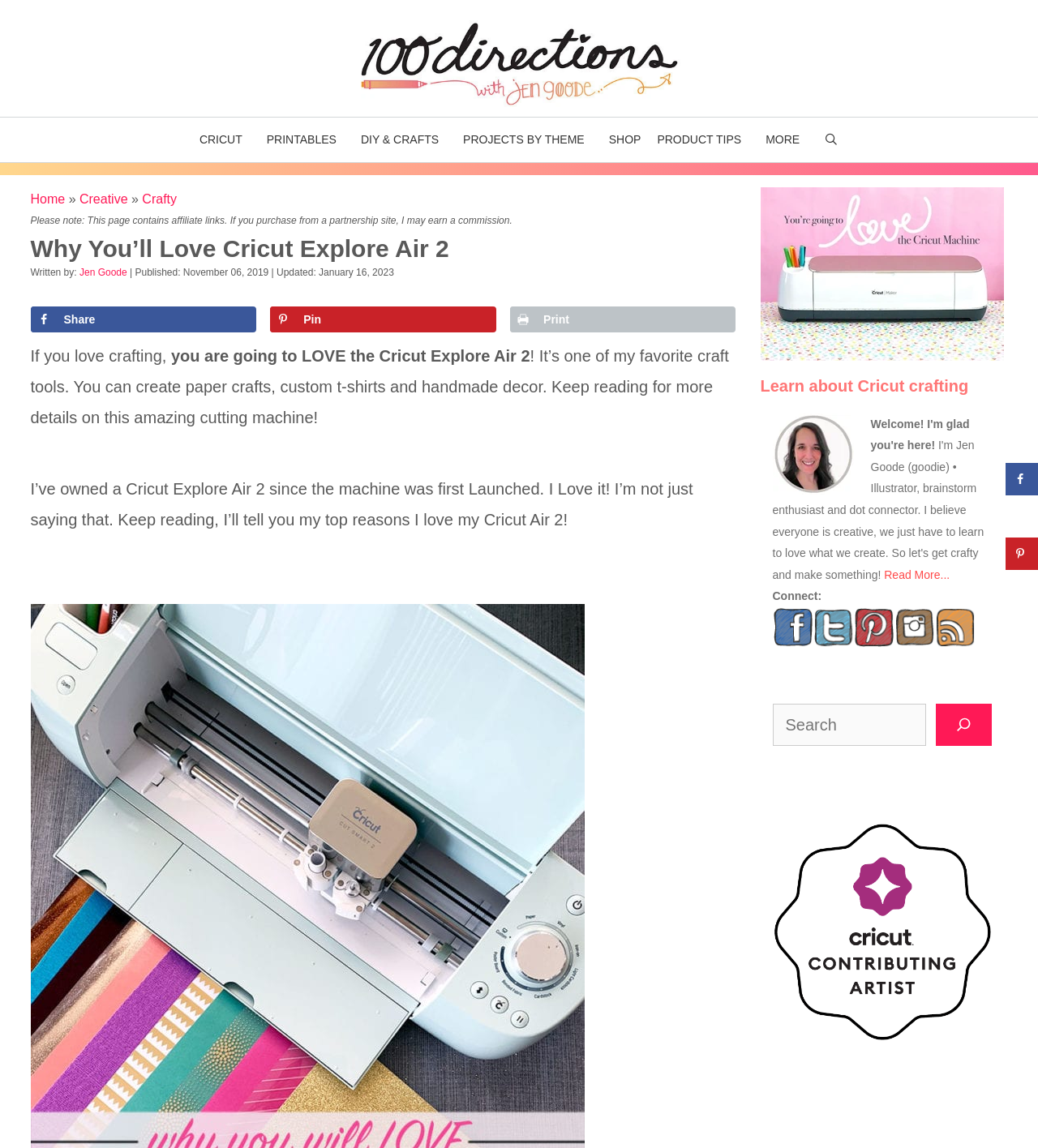Determine the bounding box coordinates for the area that needs to be clicked to fulfill this task: "Read more about Cricut crafting". The coordinates must be given as four float numbers between 0 and 1, i.e., [left, top, right, bottom].

[0.732, 0.328, 0.933, 0.344]